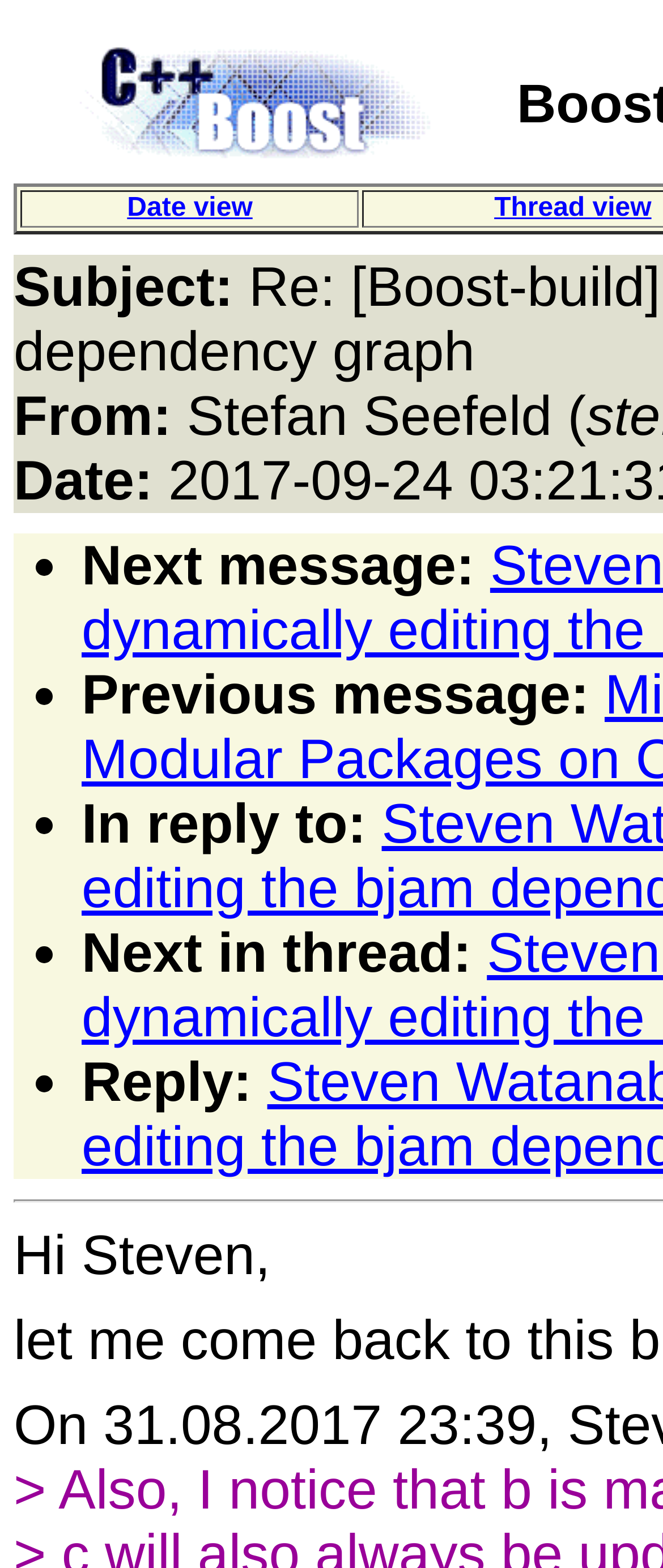Provide a one-word or short-phrase response to the question:
How many view options are available?

2